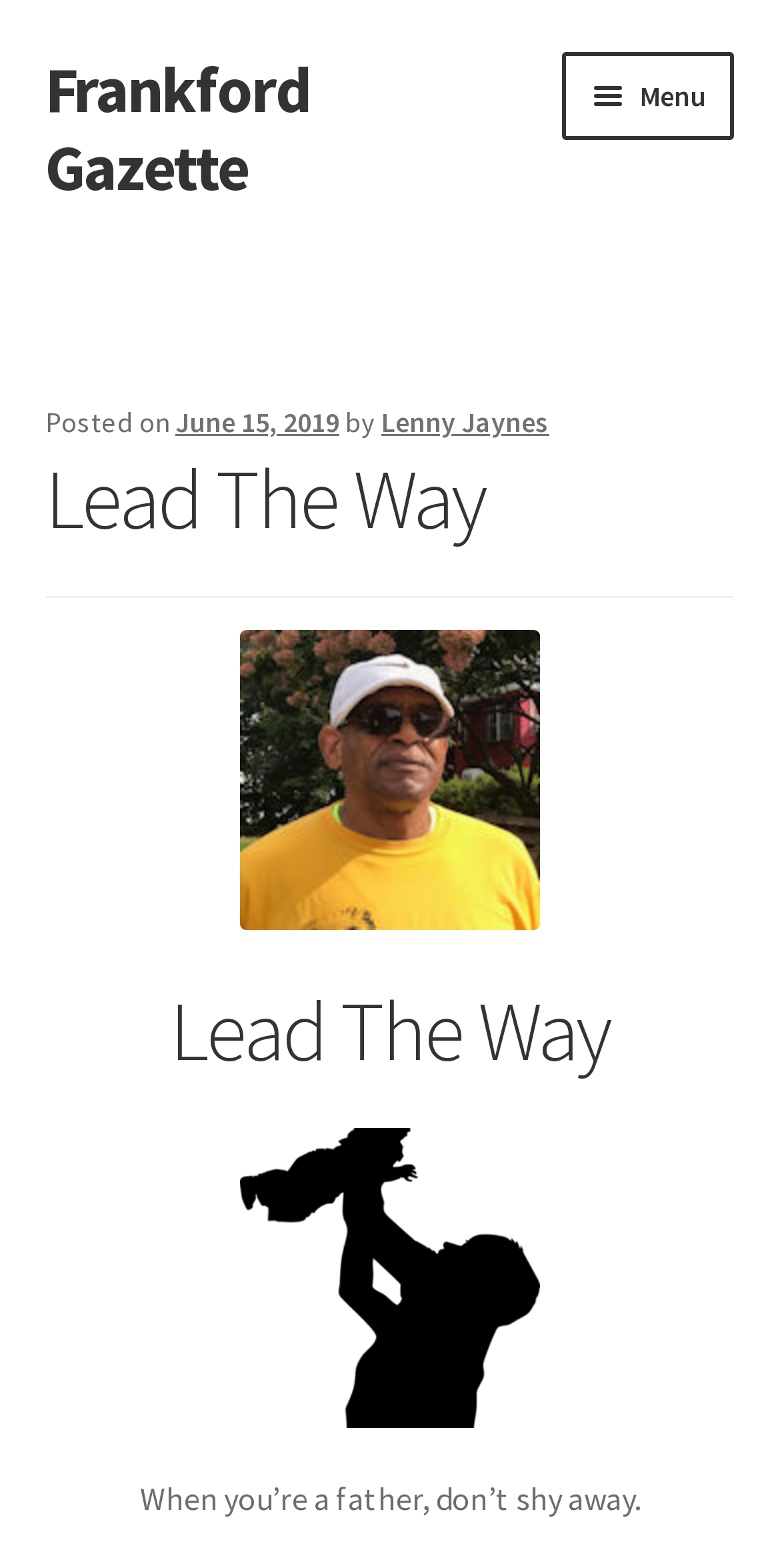When was the article posted?
Carefully examine the image and provide a detailed answer to the question.

I found the posting date of the article by looking at the link element with the text 'June 15, 2019' at coordinates [0.225, 0.258, 0.435, 0.281].